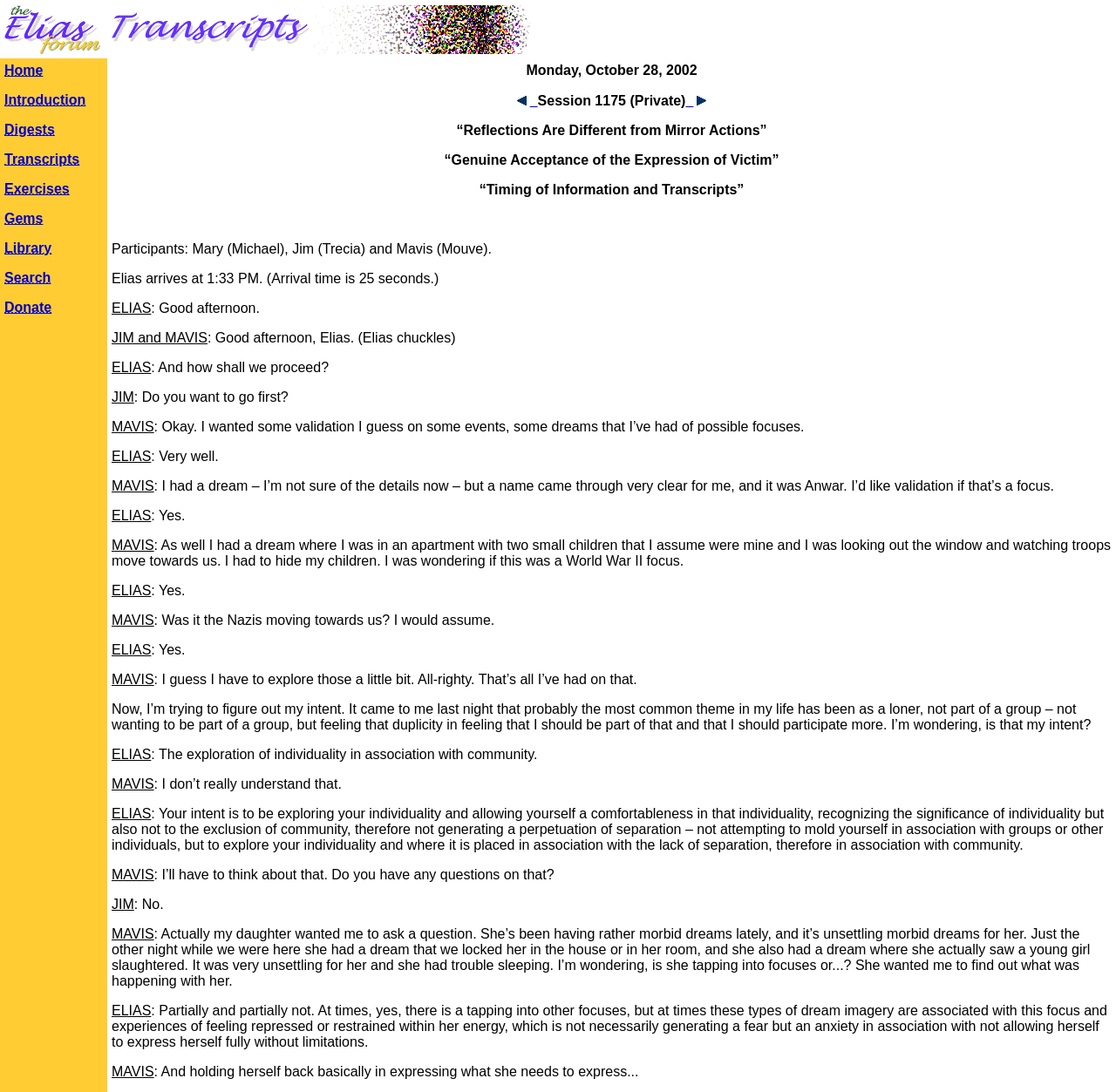Please determine the bounding box coordinates of the element's region to click for the following instruction: "Click the 'Donate' link".

[0.004, 0.275, 0.046, 0.288]